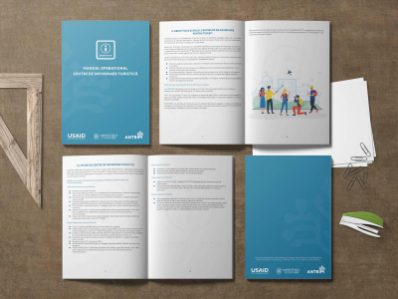Elaborate on the image with a comprehensive description.

The image displays an open brochure or informational booklet titled "Manual Operational – Centre de Informare Turistica." It is designed in a clean, modern style with a prominent blue cover featuring institutional logos, including those of USAID and ANTRIM. The interior pages suggest a comprehensive guide aimed at enhancing the operational efficiency of tourist information centers. Notable illustrations depict people engaged in various activities related to tourism and guidance, emphasizing collaboration and knowledge-sharing. The layout promotes clarity, with organized sections that likely contain practical information tailored for tourism professionals in Moldova. The overall presentation reflects a commitment to improving tourism services and supports educational initiatives within the sector.